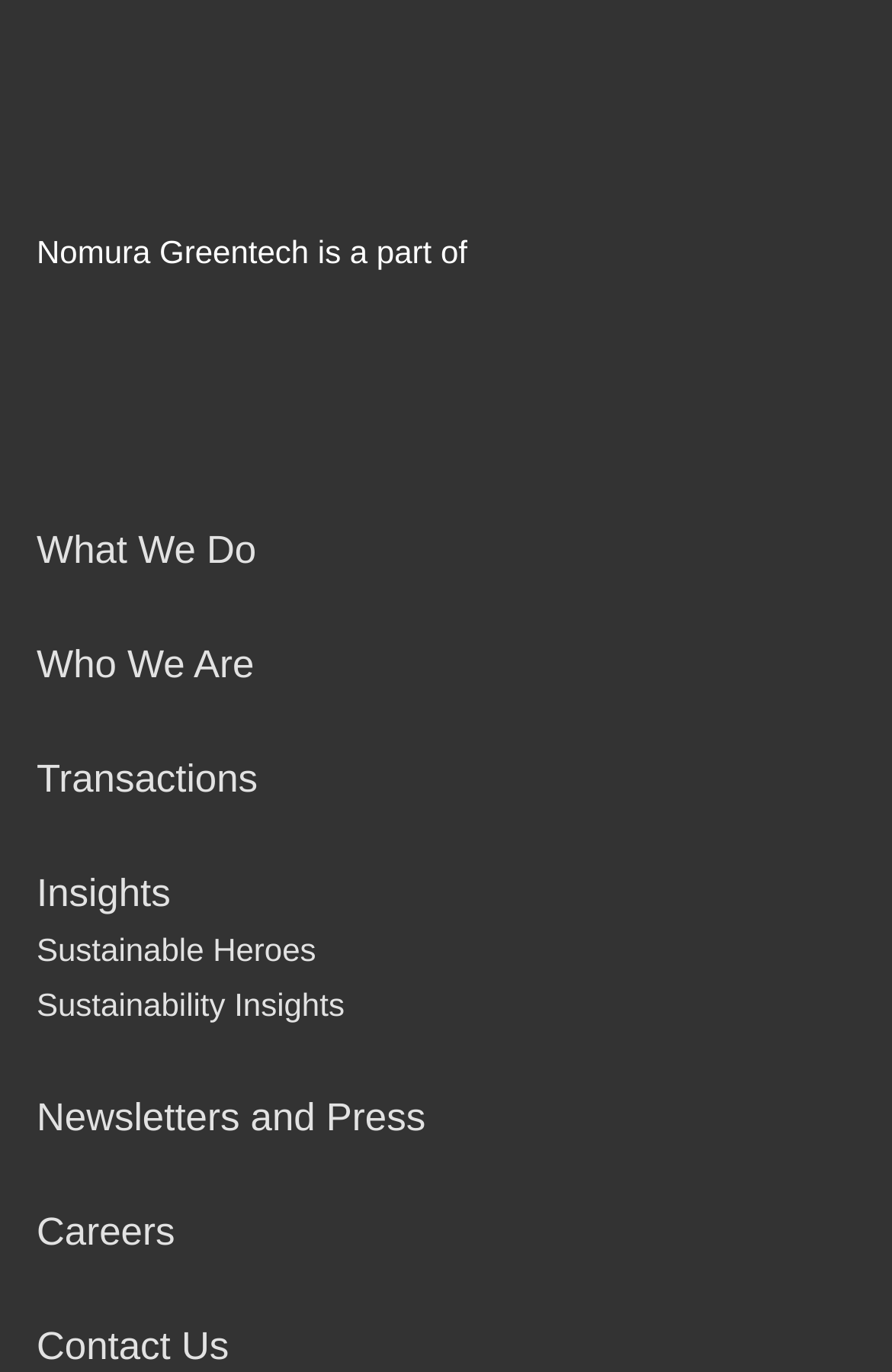How many main navigation links are there?
Using the details shown in the screenshot, provide a comprehensive answer to the question.

There are 8 main navigation links on the webpage, which are 'What We Do', 'Who We Are', 'Transactions', 'Insights', 'Sustainable Heroes', 'Sustainability Insights', 'Newsletters and Press', and 'Careers'.